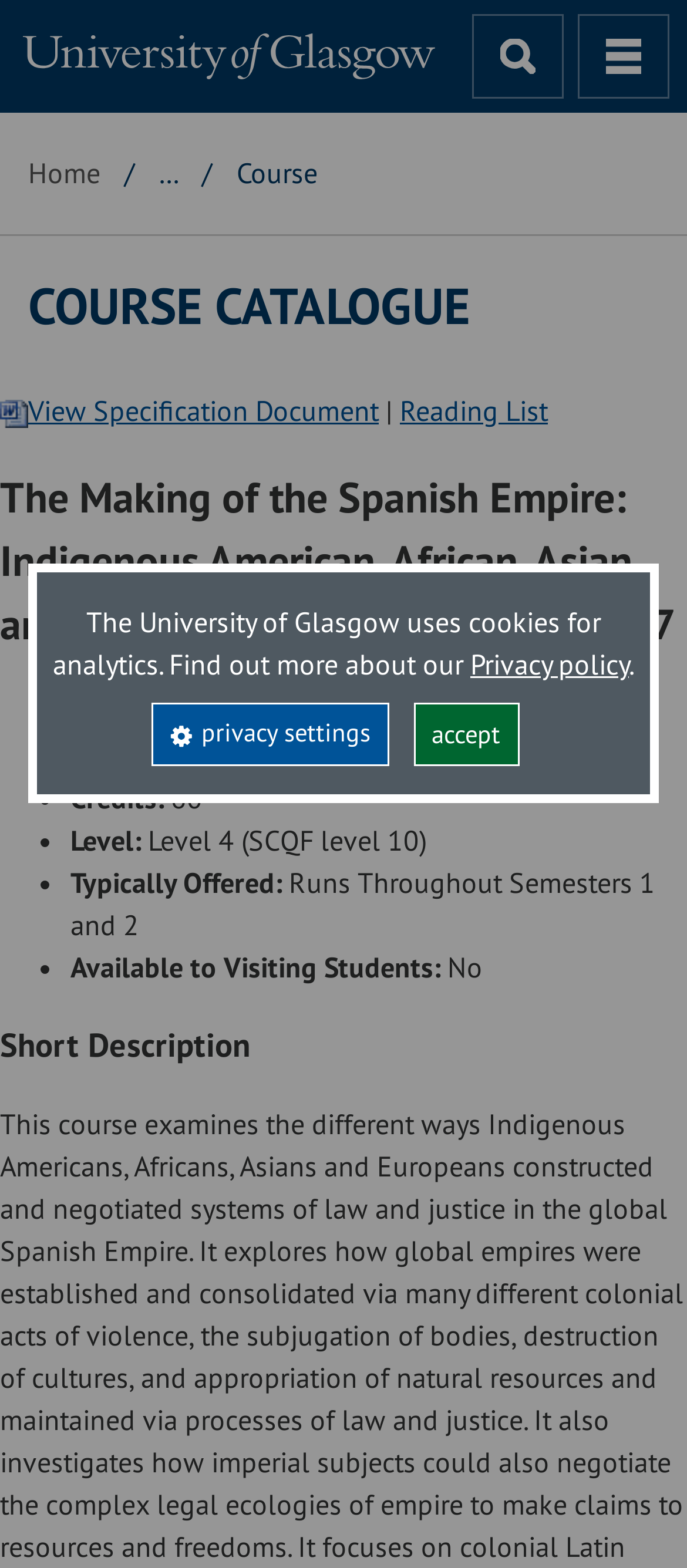Find the bounding box coordinates for the element that must be clicked to complete the instruction: "open search". The coordinates should be four float numbers between 0 and 1, indicated as [left, top, right, bottom].

[0.687, 0.009, 0.821, 0.063]